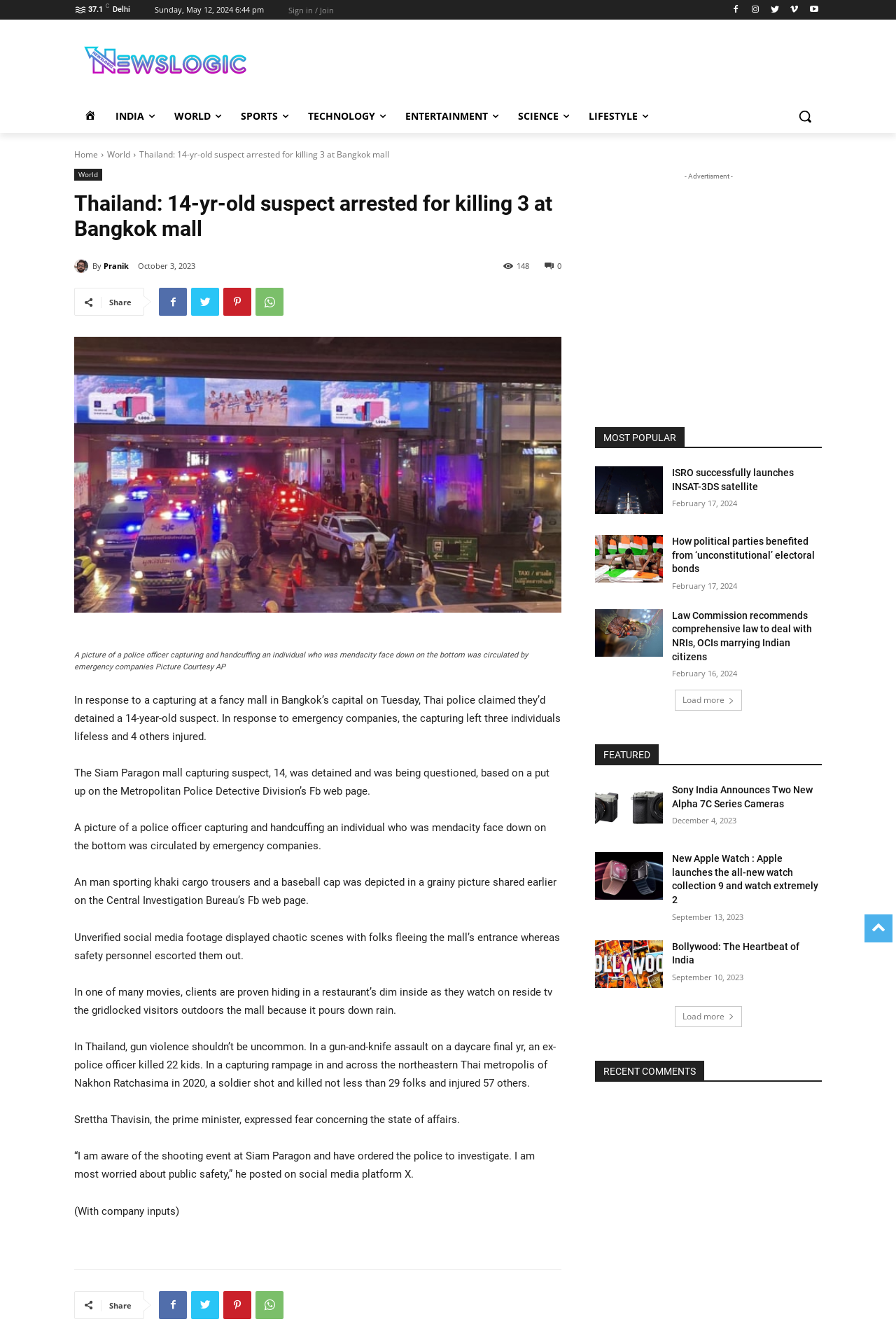Identify the bounding box coordinates of the area that should be clicked in order to complete the given instruction: "Search for something". The bounding box coordinates should be four float numbers between 0 and 1, i.e., [left, top, right, bottom].

[0.88, 0.075, 0.917, 0.1]